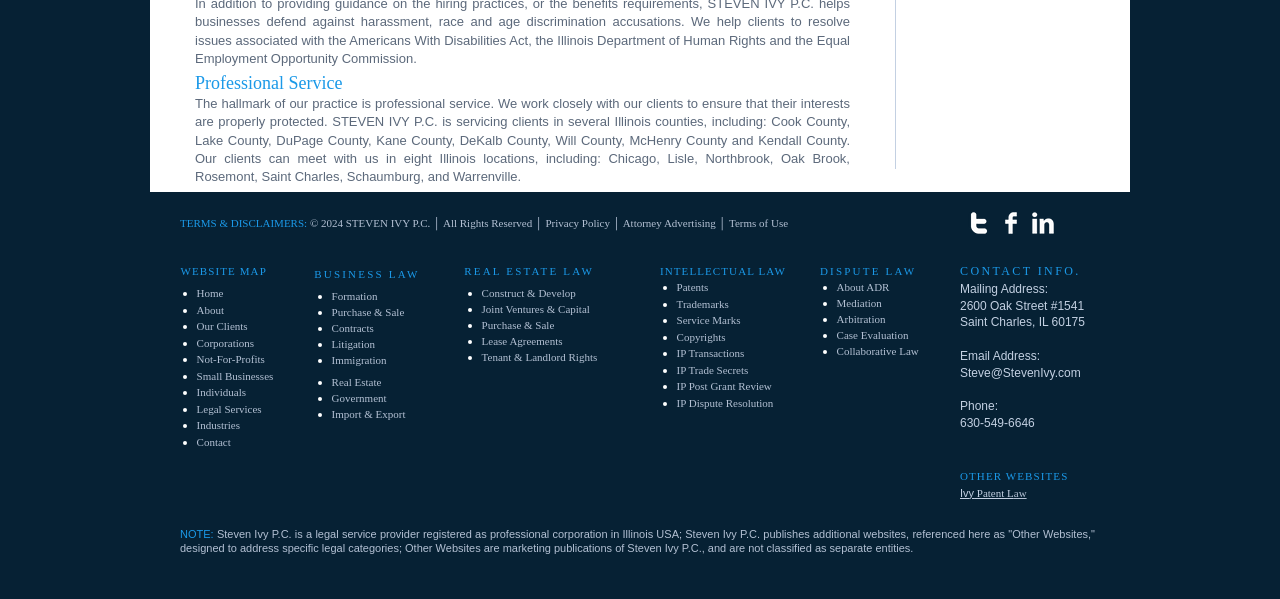What are the main practice areas of the law firm?
Using the details shown in the screenshot, provide a comprehensive answer to the question.

The main practice areas of the law firm can be inferred from the headings 'BUSINESS LAW', 'REAL ESTATE LAW', and 'INTELLECTUAL LAW' which are located in the middle of the webpage and are followed by lists of specific services.